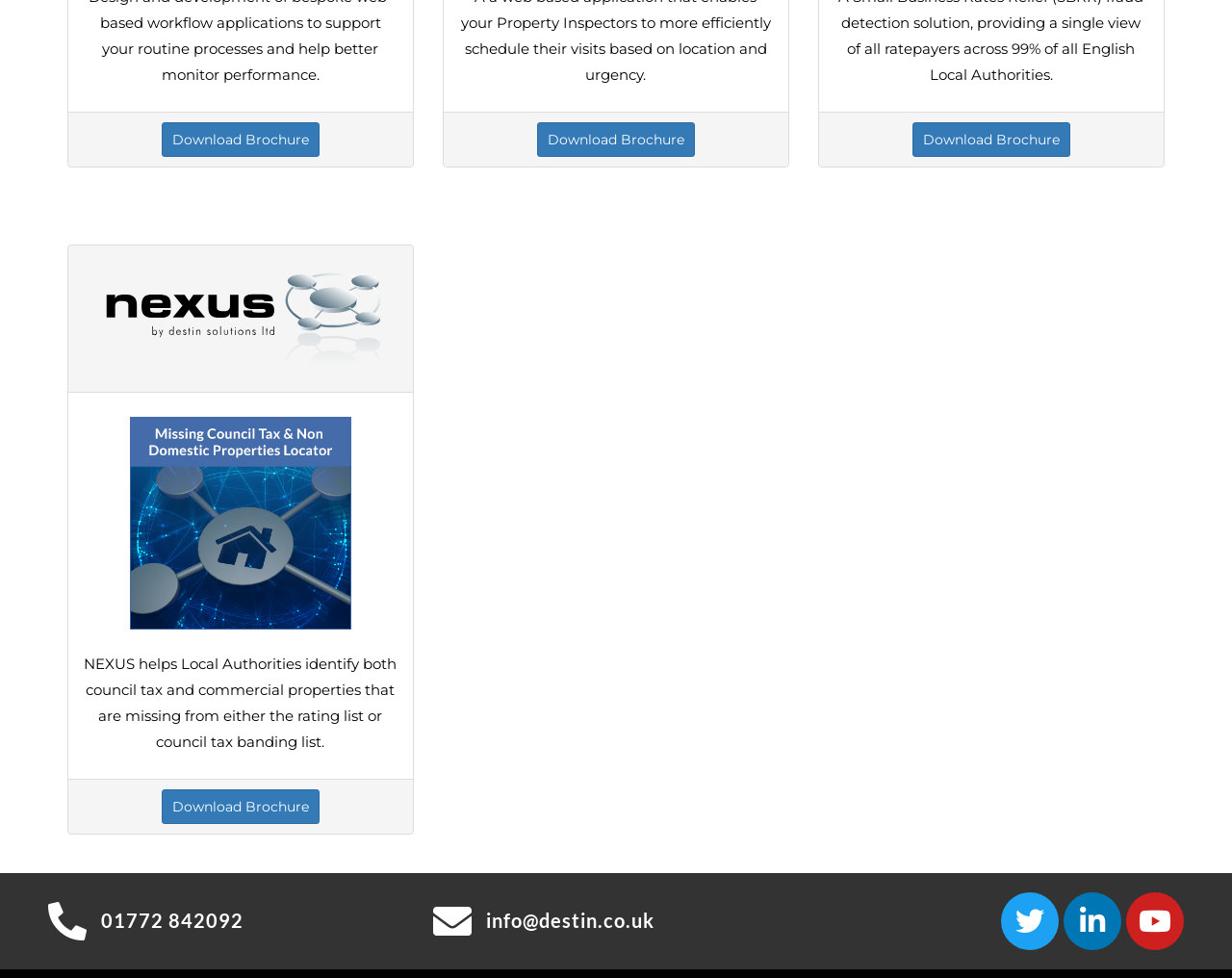Locate the bounding box coordinates of the clickable region to complete the following instruction: "Contact via phone."

[0.039, 0.922, 0.336, 0.961]